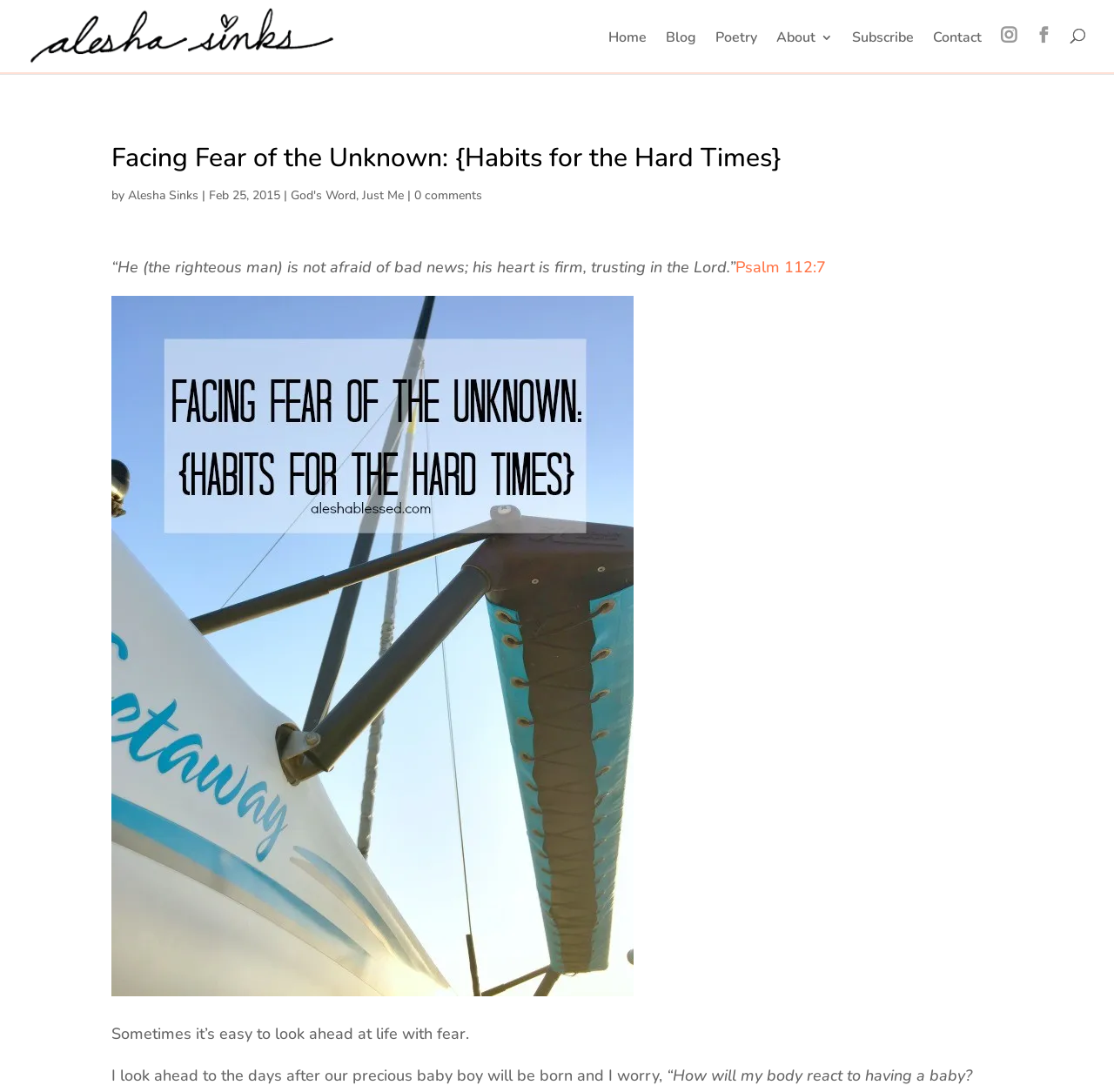Summarize the webpage with intricate details.

This webpage appears to be a blog post titled "Facing Fear of the Unknown: Habits for the Hard Times" by Alesha Sinks. At the top left, there is a link to the author's name, accompanied by a small image of Alesha Sinks. 

To the right of the author's information, there is a navigation menu consisting of seven links: Home, Blog, Poetry, About, Subscribe, Contact, and two social media icons. 

Below the navigation menu, the title of the blog post is prominently displayed, followed by the author's name, the date of publication (February 25, 2015), and a series of links to categories, including God's Word, Just Me, and 0 comments. 

The main content of the blog post begins with a quote from Psalm 112:7, "He (the righteous man) is not afraid of bad news; his heart is firm, trusting in the Lord." The quote is attributed to its source, Psalm 112:7. 

Below the quote, there is a large image related to fear, taking up most of the width of the page. 

The blog post itself starts with a reflection on how it's easy to look ahead at life with fear, specifically in the context of the author's impending parenthood. The text is divided into two paragraphs, with the second paragraph continuing the author's thoughts on fear and worry.